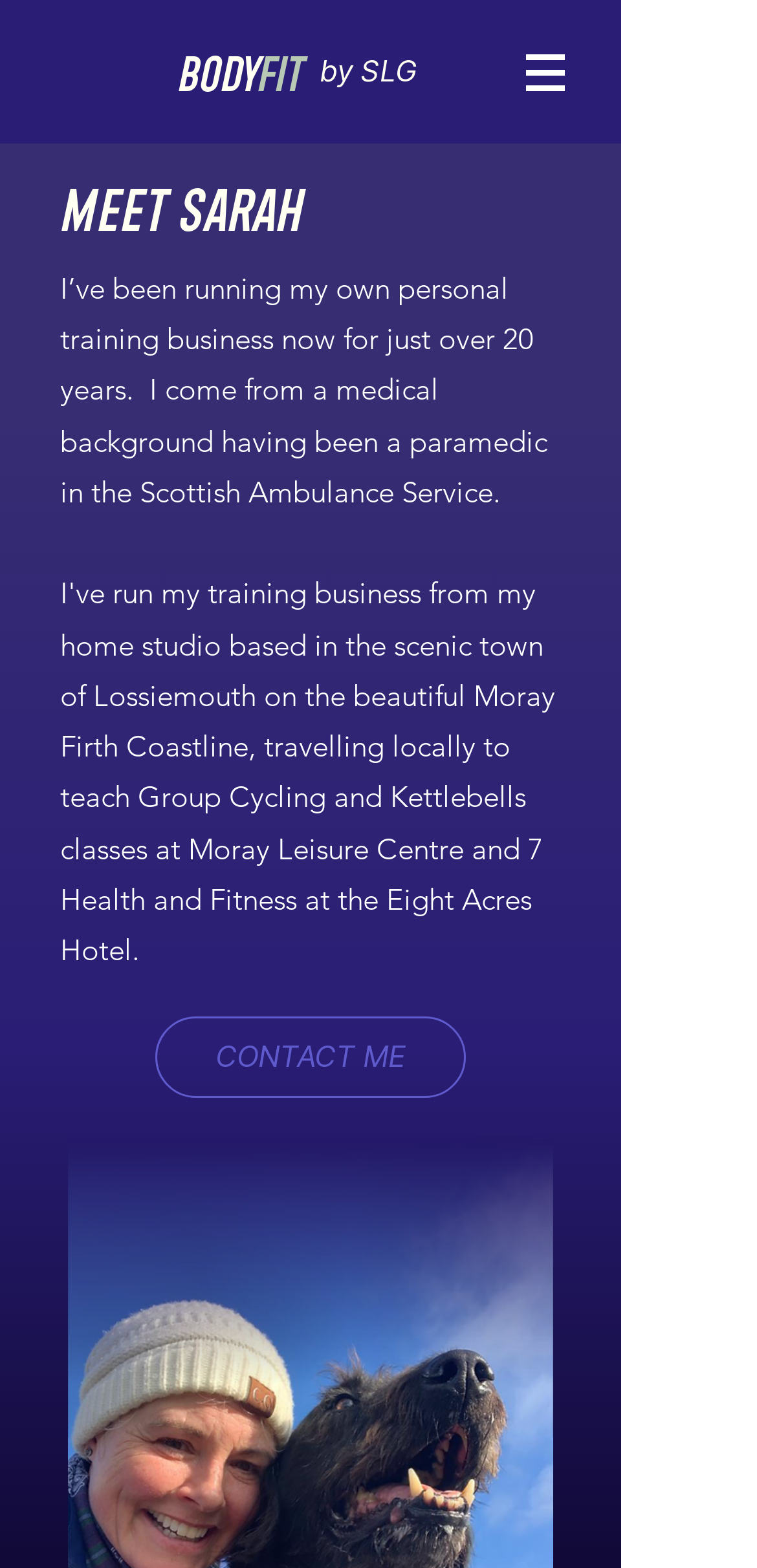Based on the element description: "CONTACT ME", identify the bounding box coordinates for this UI element. The coordinates must be four float numbers between 0 and 1, listed as [left, top, right, bottom].

[0.205, 0.649, 0.615, 0.701]